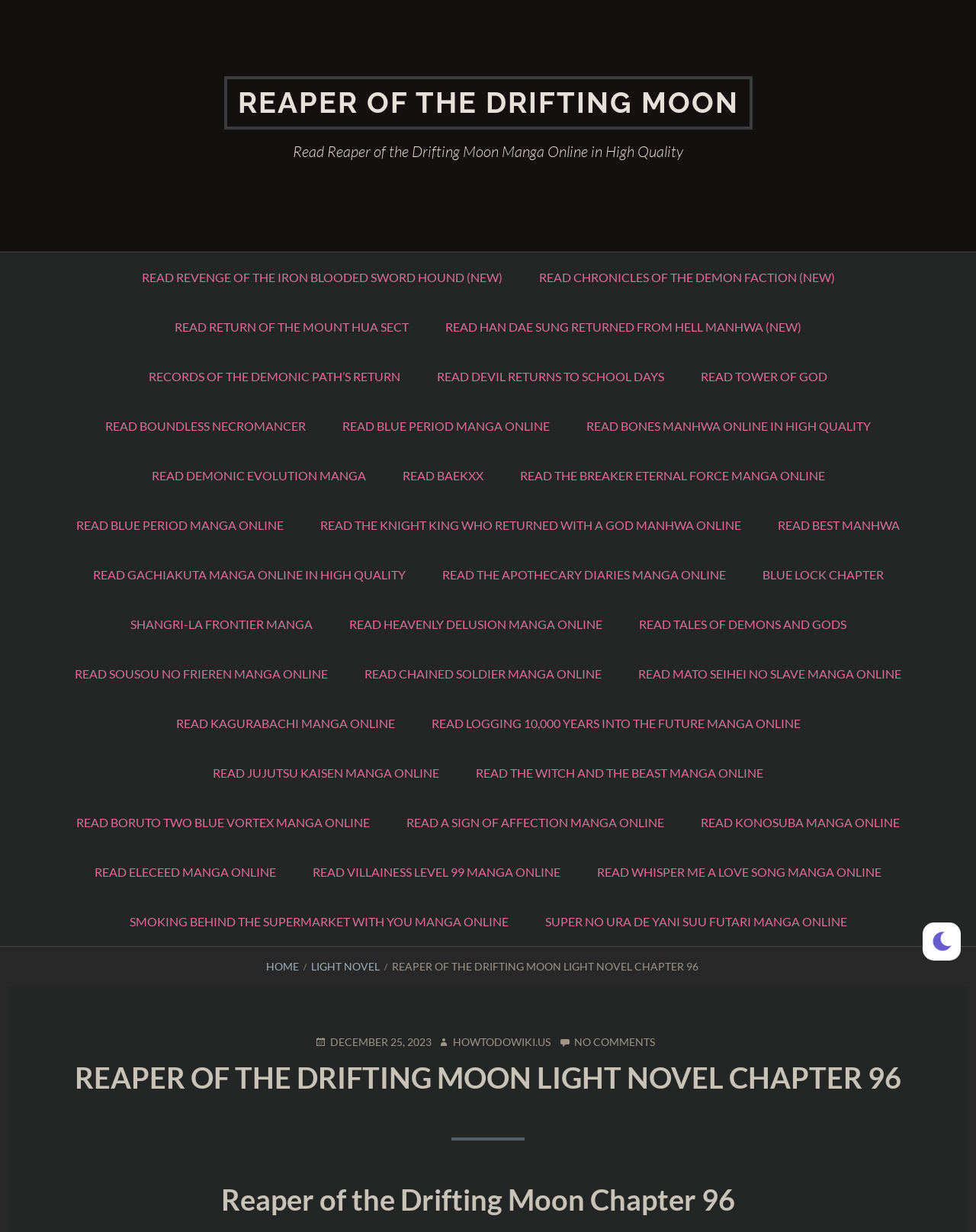Pinpoint the bounding box coordinates of the clickable area needed to execute the instruction: "Click on READ REVENGE OF THE IRON BLOODED SWORD HOUND (NEW)". The coordinates should be specified as four float numbers between 0 and 1, i.e., [left, top, right, bottom].

[0.126, 0.205, 0.533, 0.245]